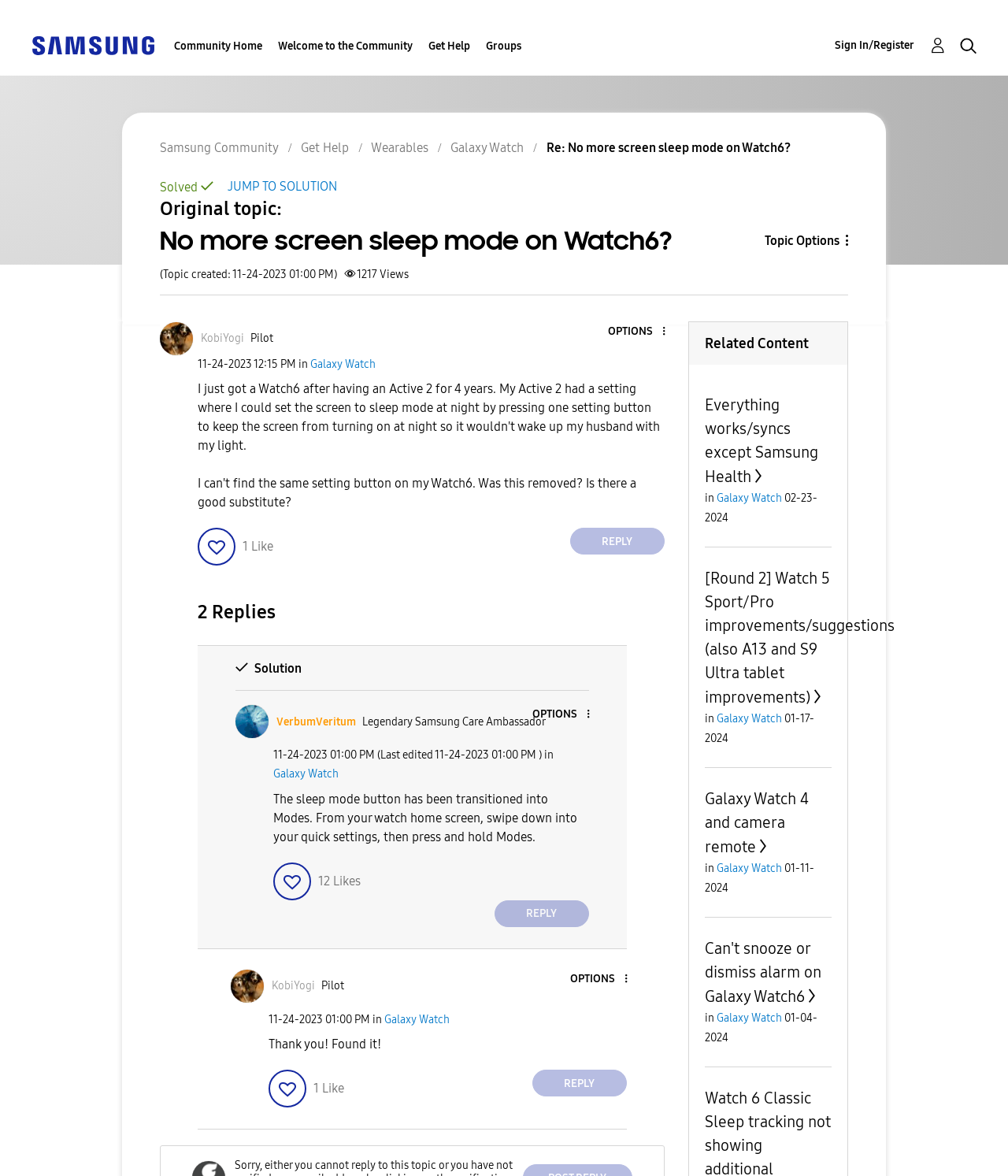Kindly determine the bounding box coordinates for the clickable area to achieve the given instruction: "Search for something".

[0.944, 0.023, 0.983, 0.054]